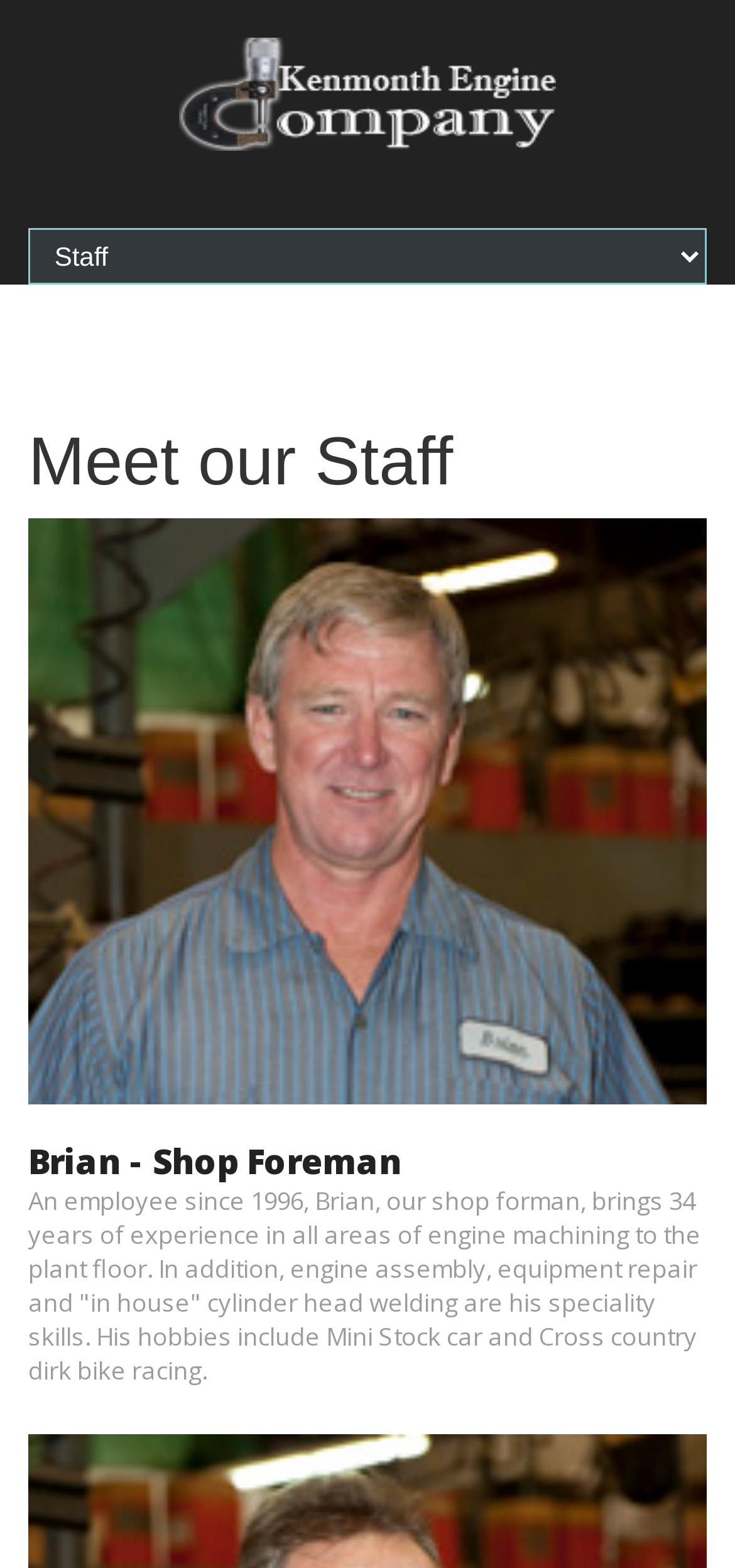What is the occupation of Brian?
Based on the image, answer the question with as much detail as possible.

I found the answer by looking at the heading 'Brian - Shop Foreman' and the description below it, which mentions his experience and skills in engine machining and other areas.